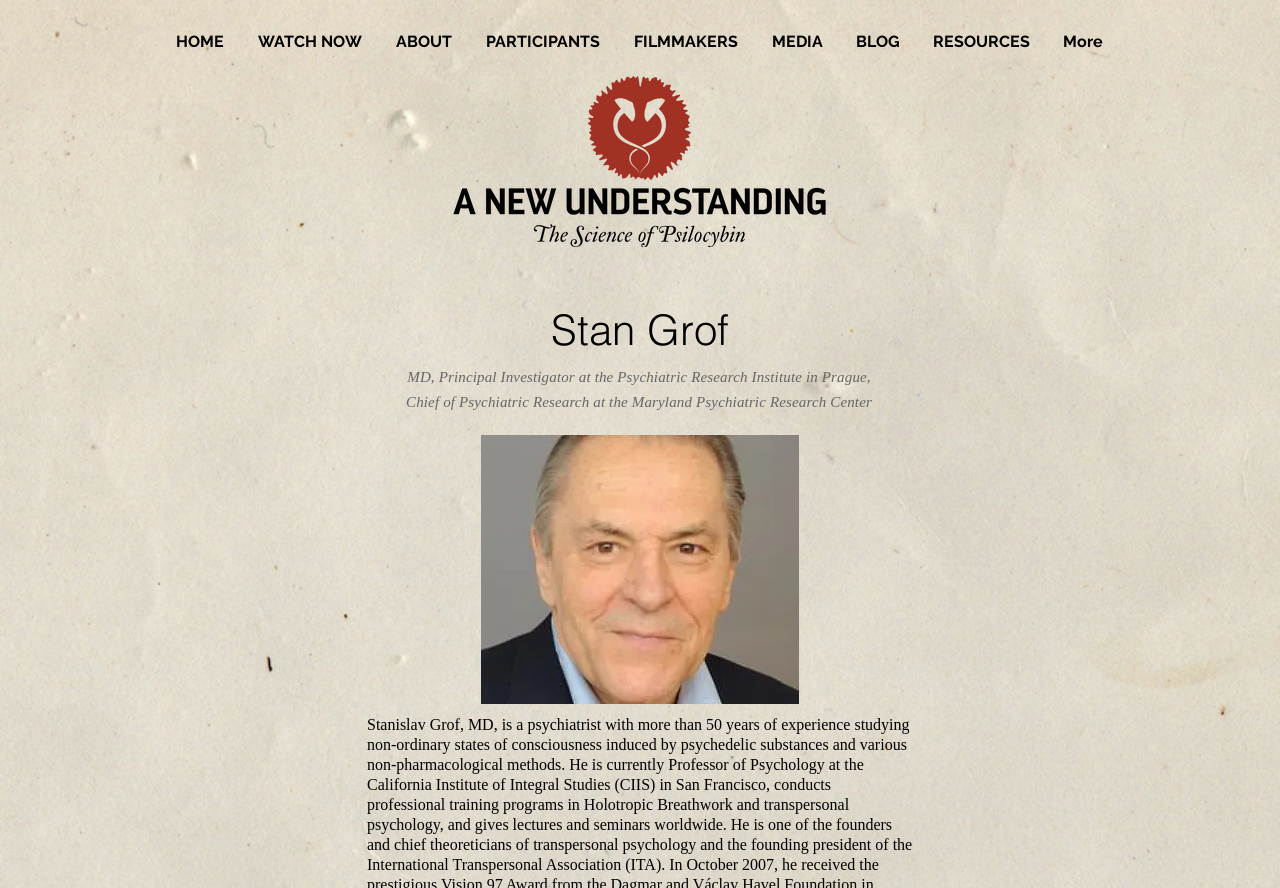Could you determine the bounding box coordinates of the clickable element to complete the instruction: "Explore resources"? Provide the coordinates as four float numbers between 0 and 1, i.e., [left, top, right, bottom].

[0.716, 0.032, 0.817, 0.063]